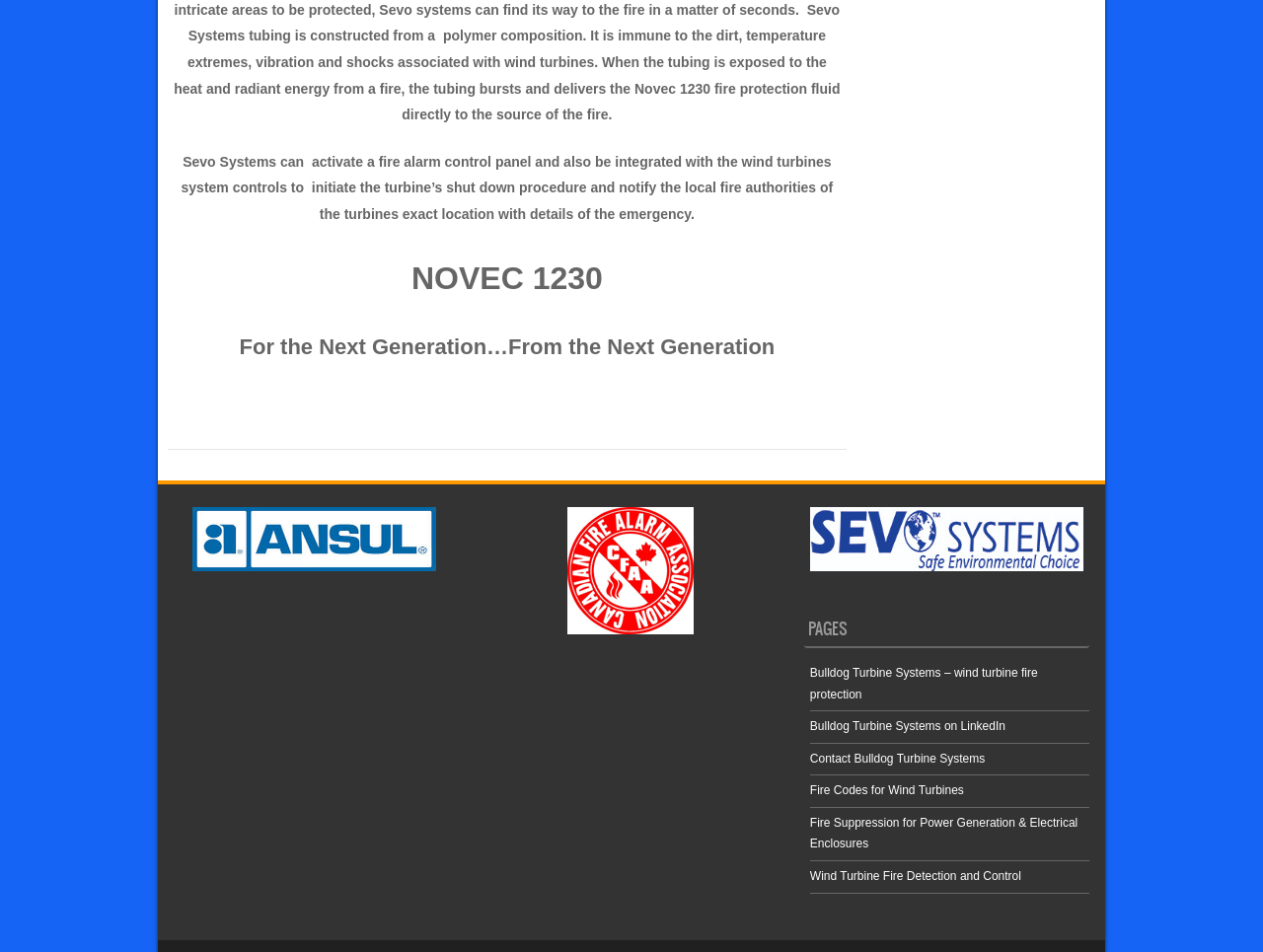Determine the bounding box coordinates of the clickable region to carry out the instruction: "Visit ANSUL fire prevention page".

[0.152, 0.589, 0.346, 0.603]